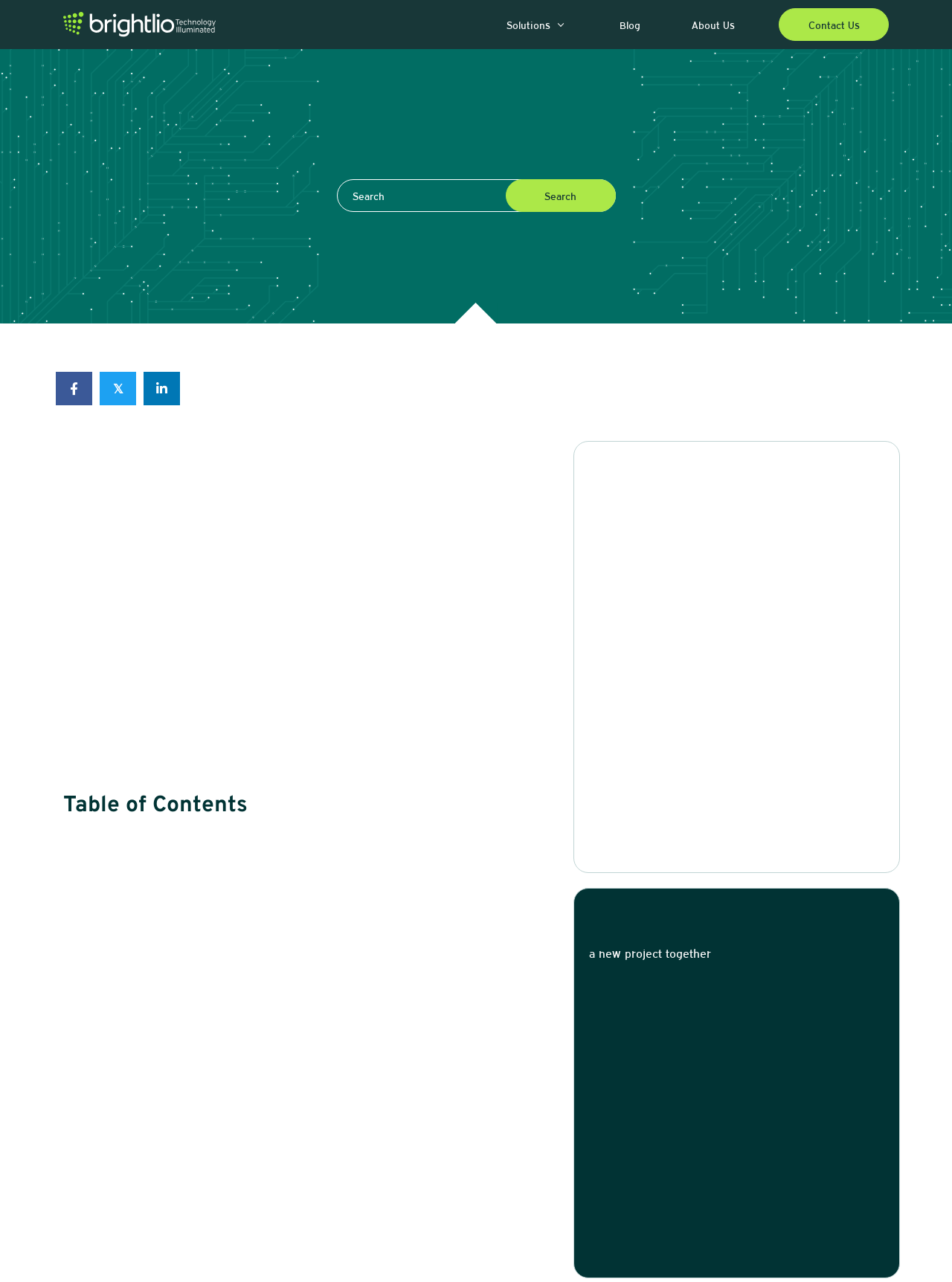Construct a comprehensive description capturing every detail on the webpage.

The webpage is about New Jersey data centers, with a focus on their advantages and benefits. At the top left, there is a Brightlio logo, and a navigation menu with links to "Solutions", "Blog", "About Us", and "Contact Us". Below the navigation menu, there is a heading "Brightlio Blog" and a search bar with a "Search" button.

On the left side of the page, there is a large image related to New Jersey data centers, accompanied by a heading "New Jersey Data Centers: Powering the Digital Future of the Garden State" and a paragraph of text discussing the growth of data center leasing in the New York Tri-State region. The text also mentions the advantages of New Jersey data centers, including their strategic location, robust network infrastructure, and cost advantages.

Below this section, there is a heading "Recent Posts" and a list of links to recent blog posts, each with a title, a brief description, and an image. The posts are about data centers in different regions, including Southern California, Calgary, Vancouver, and business broadband solutions.

At the bottom of the page, there is a call-to-action section with a heading "Let's start a new project together" and a contact form with fields for name, email, phone, and message. There is also a "Get Started" button.

Throughout the page, there are social media links to share content on Facebook, Twitter, and LinkedIn.